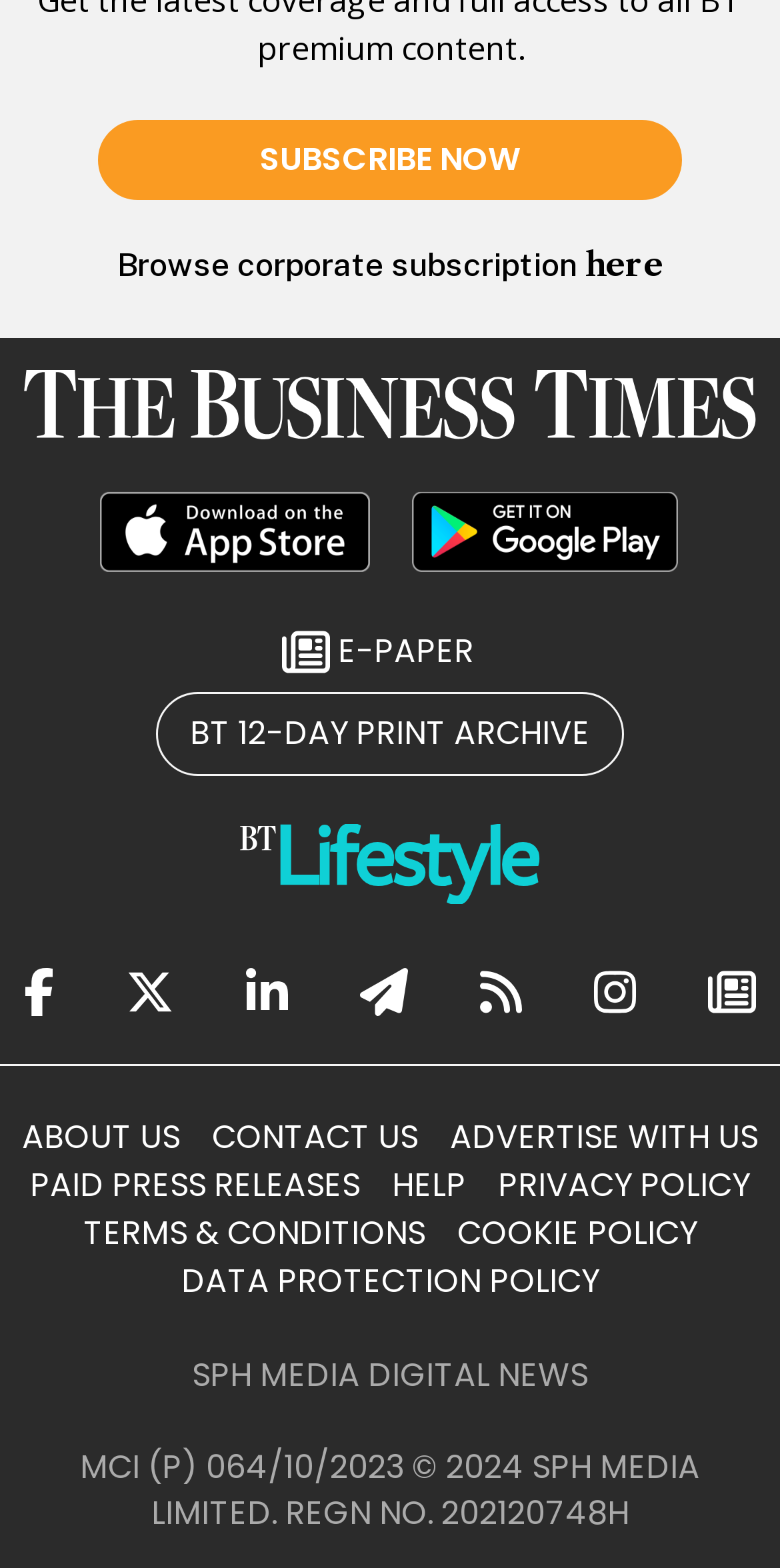Given the description of the UI element: "title="Subscribe to RSS"", predict the bounding box coordinates in the form of [left, top, right, bottom], with each value being a float between 0 and 1.

[0.615, 0.607, 0.669, 0.658]